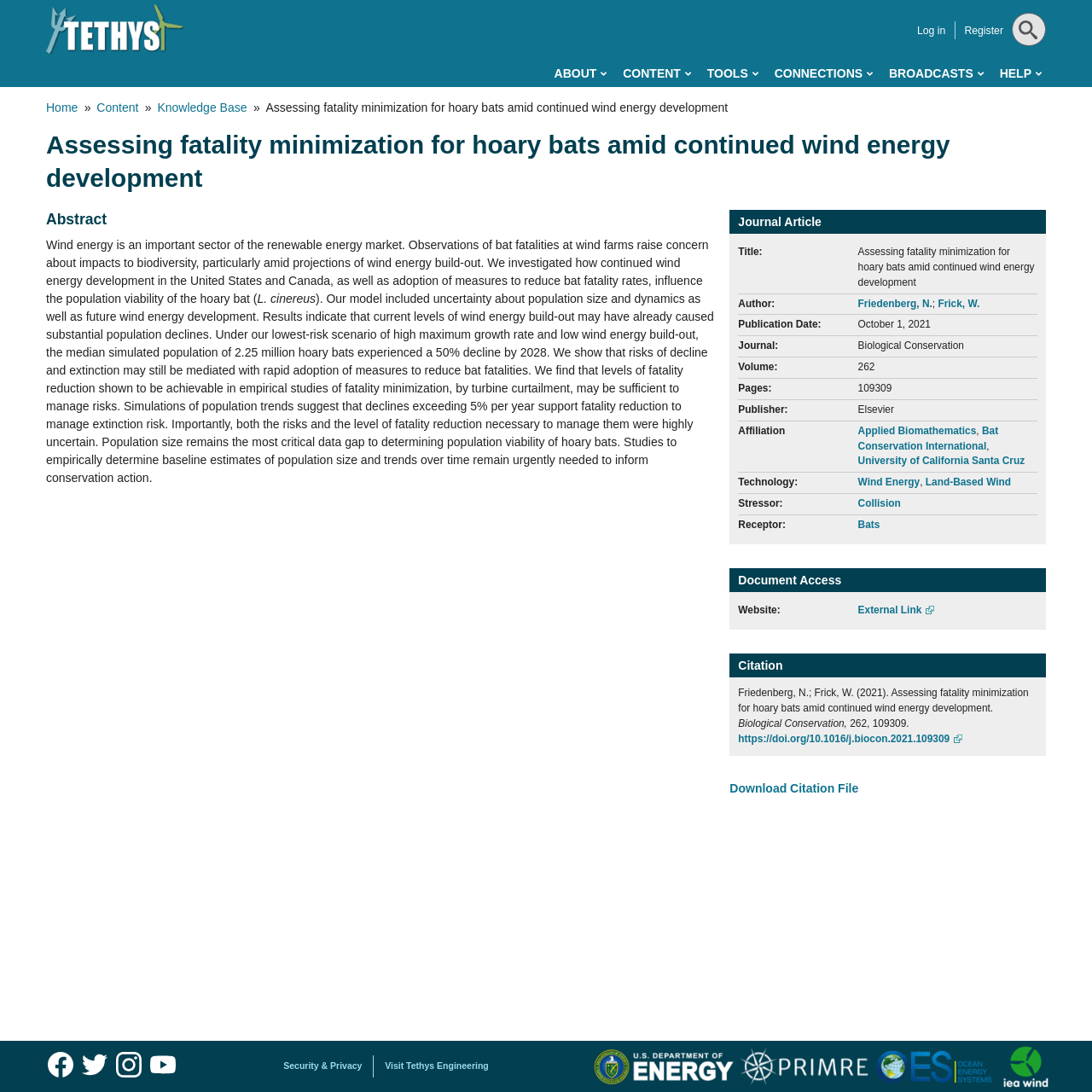Locate the heading on the webpage and return its text.

Assessing fatality minimization for hoary bats amid continued wind energy development